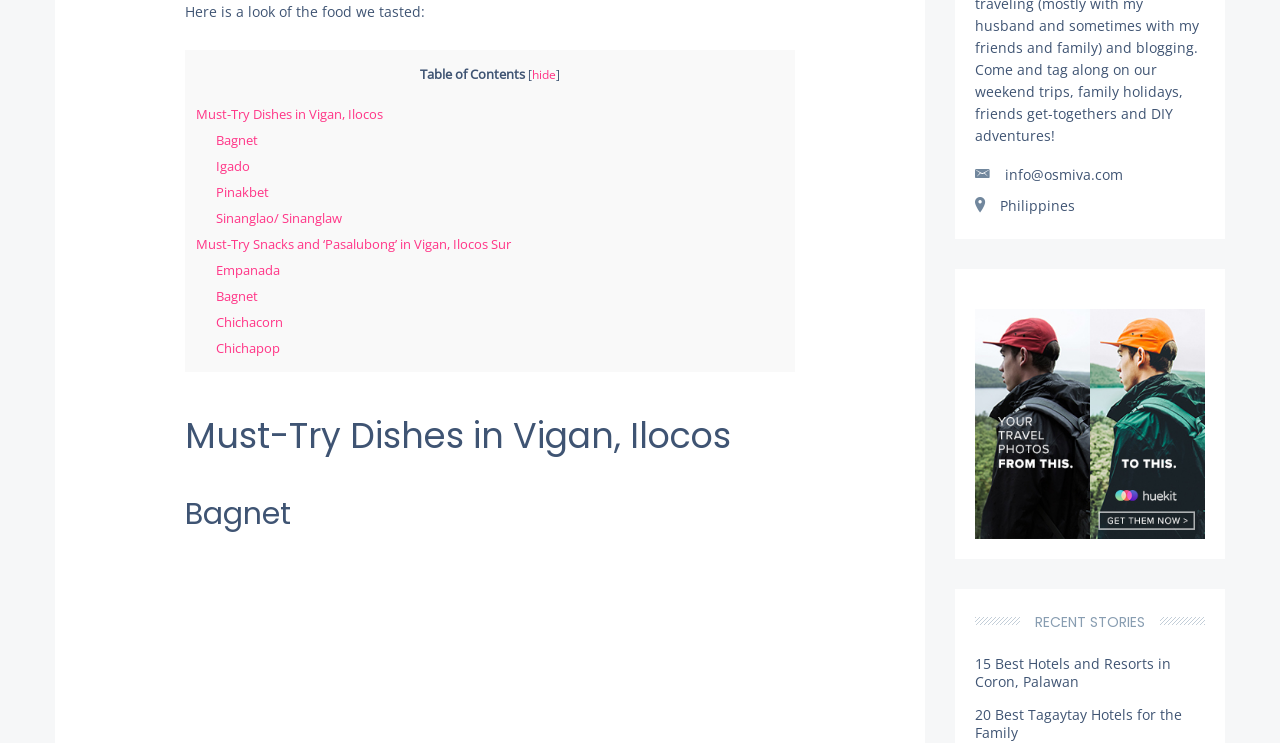From the element description Sinanglao/ Sinanglaw, predict the bounding box coordinates of the UI element. The coordinates must be specified in the format (top-left x, top-left y, bottom-right x, bottom-right y) and should be within the 0 to 1 range.

[0.169, 0.282, 0.267, 0.306]